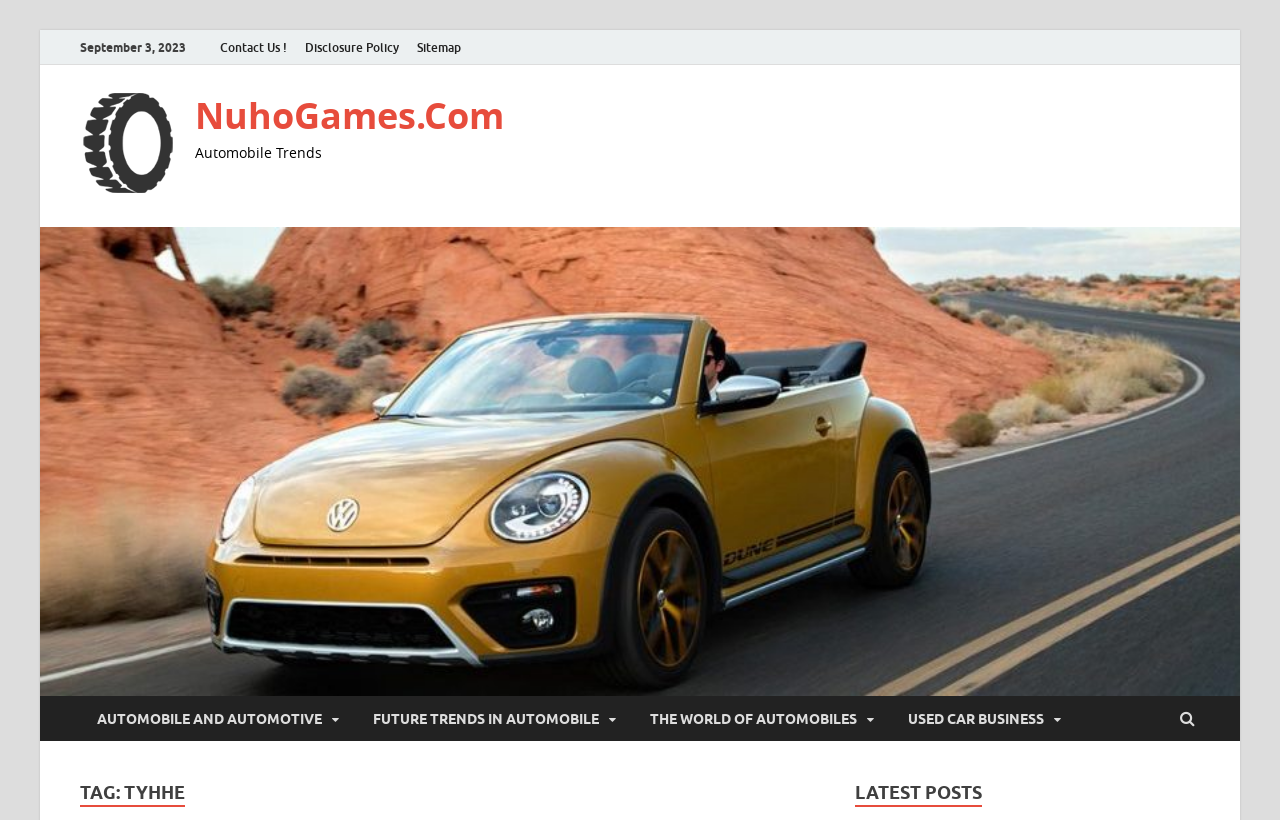Locate the bounding box coordinates of the element that should be clicked to execute the following instruction: "click Contact Us!".

[0.165, 0.037, 0.231, 0.079]